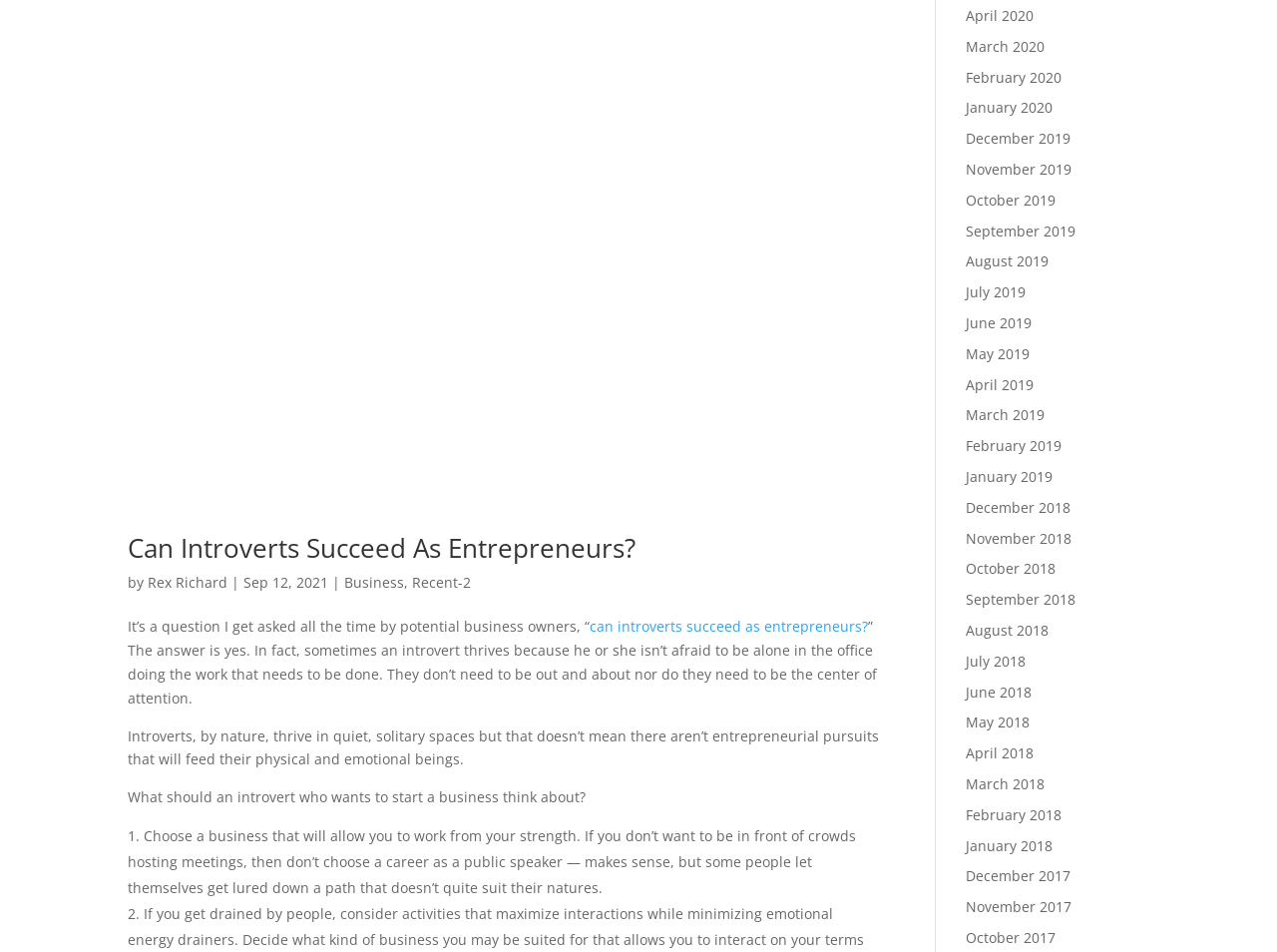Provide the bounding box for the UI element matching this description: "Business".

[0.27, 0.601, 0.316, 0.621]